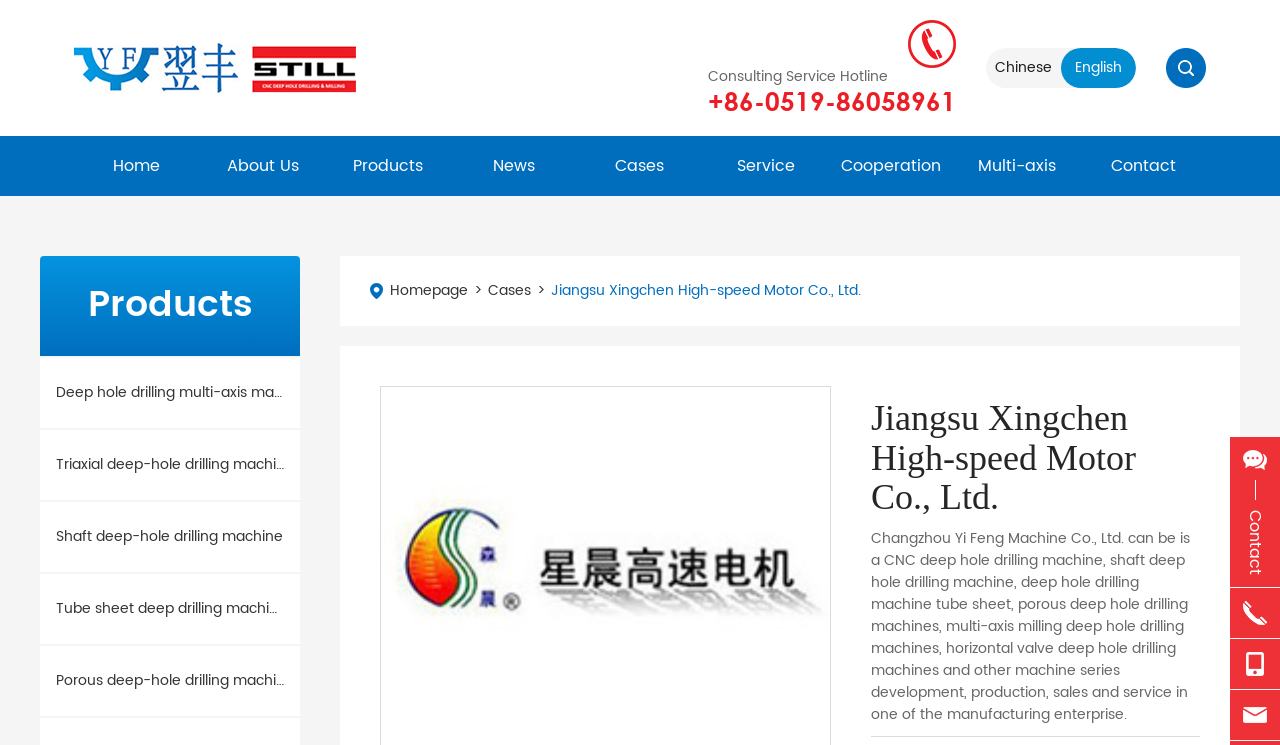Please specify the bounding box coordinates for the clickable region that will help you carry out the instruction: "View the 'Products' page".

[0.031, 0.344, 0.234, 0.479]